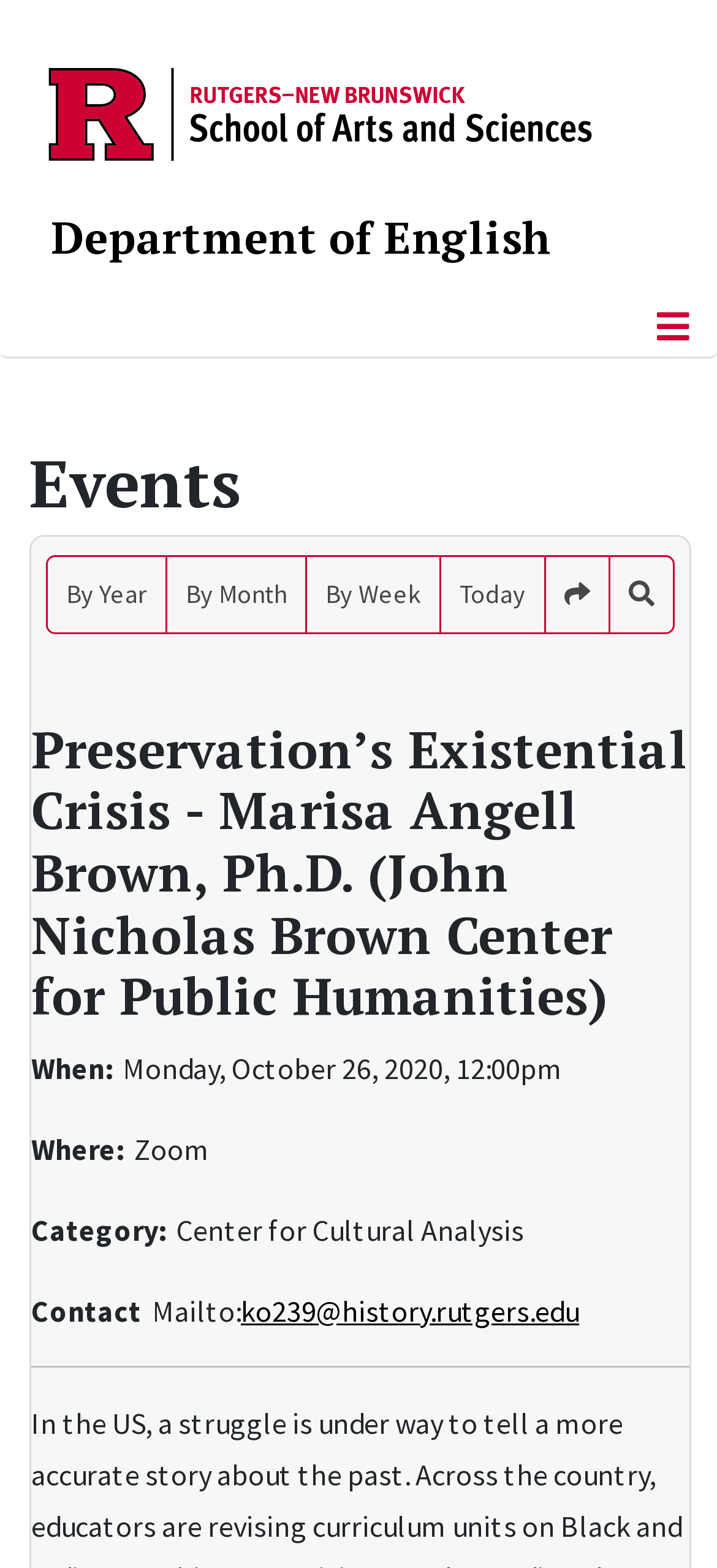Analyze the image and answer the question with as much detail as possible: 
What is the name of the department?

I found the answer by looking at the link element with the text 'Department of English' which is located at the top of the webpage, indicating that it is the name of the department.